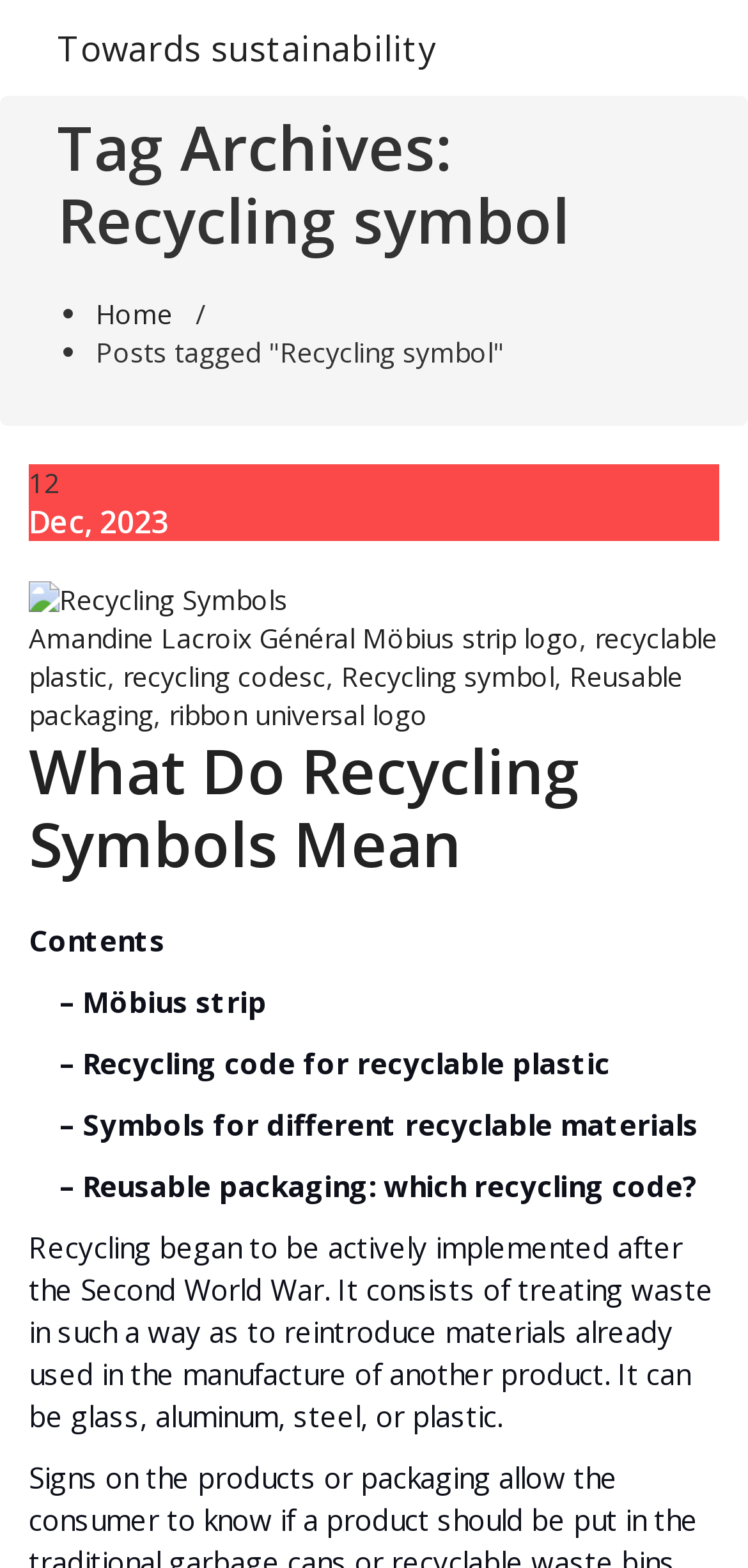Determine the bounding box coordinates for the UI element described. Format the coordinates as (top-left x, top-left y, bottom-right x, bottom-right y) and ensure all values are between 0 and 1. Element description: What Do Recycling Symbols Mean

[0.038, 0.465, 0.777, 0.564]